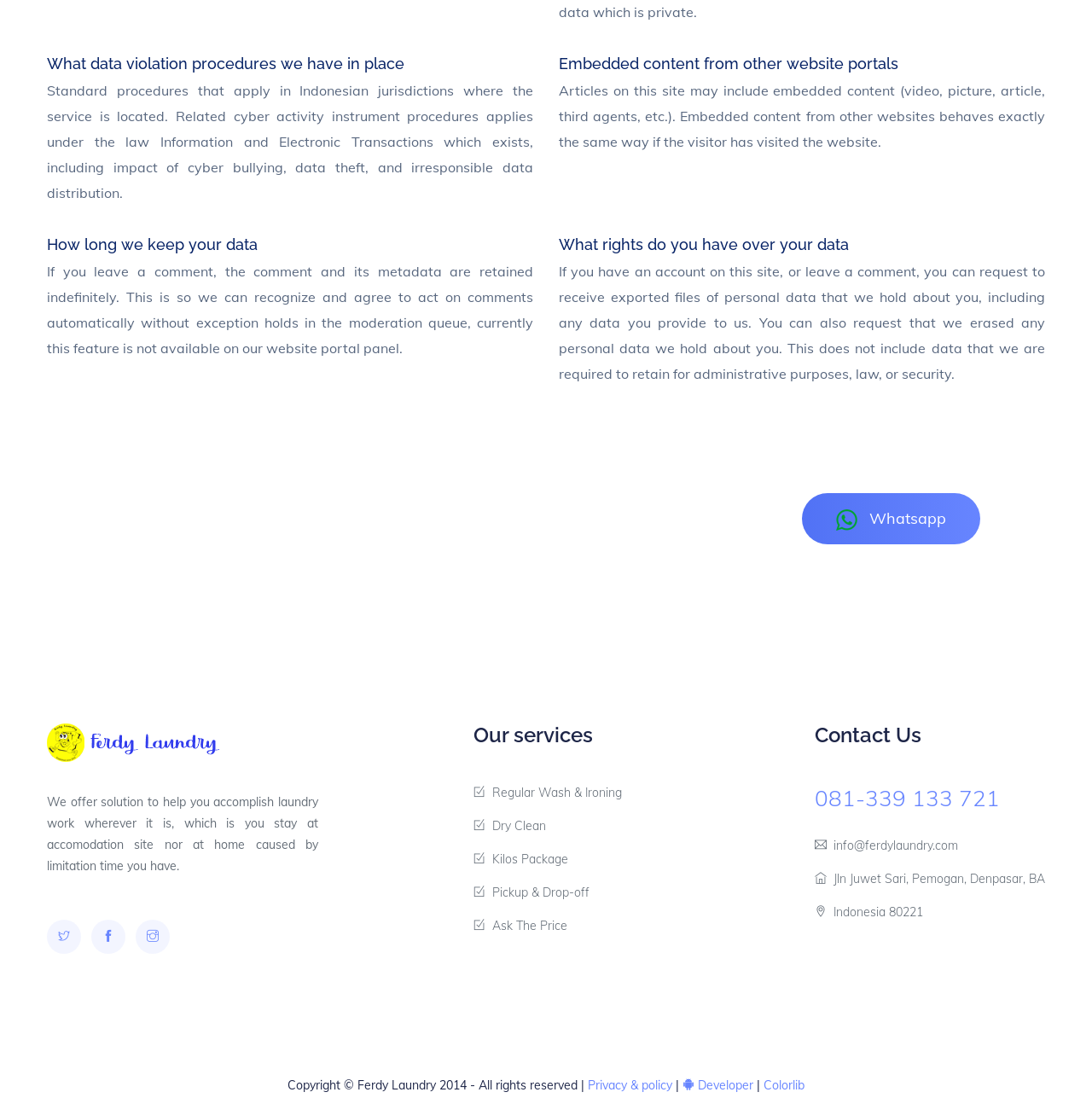Please identify the bounding box coordinates of the area that needs to be clicked to follow this instruction: "Click the 'Regular Wash & Ironing' service".

[0.434, 0.715, 0.57, 0.729]